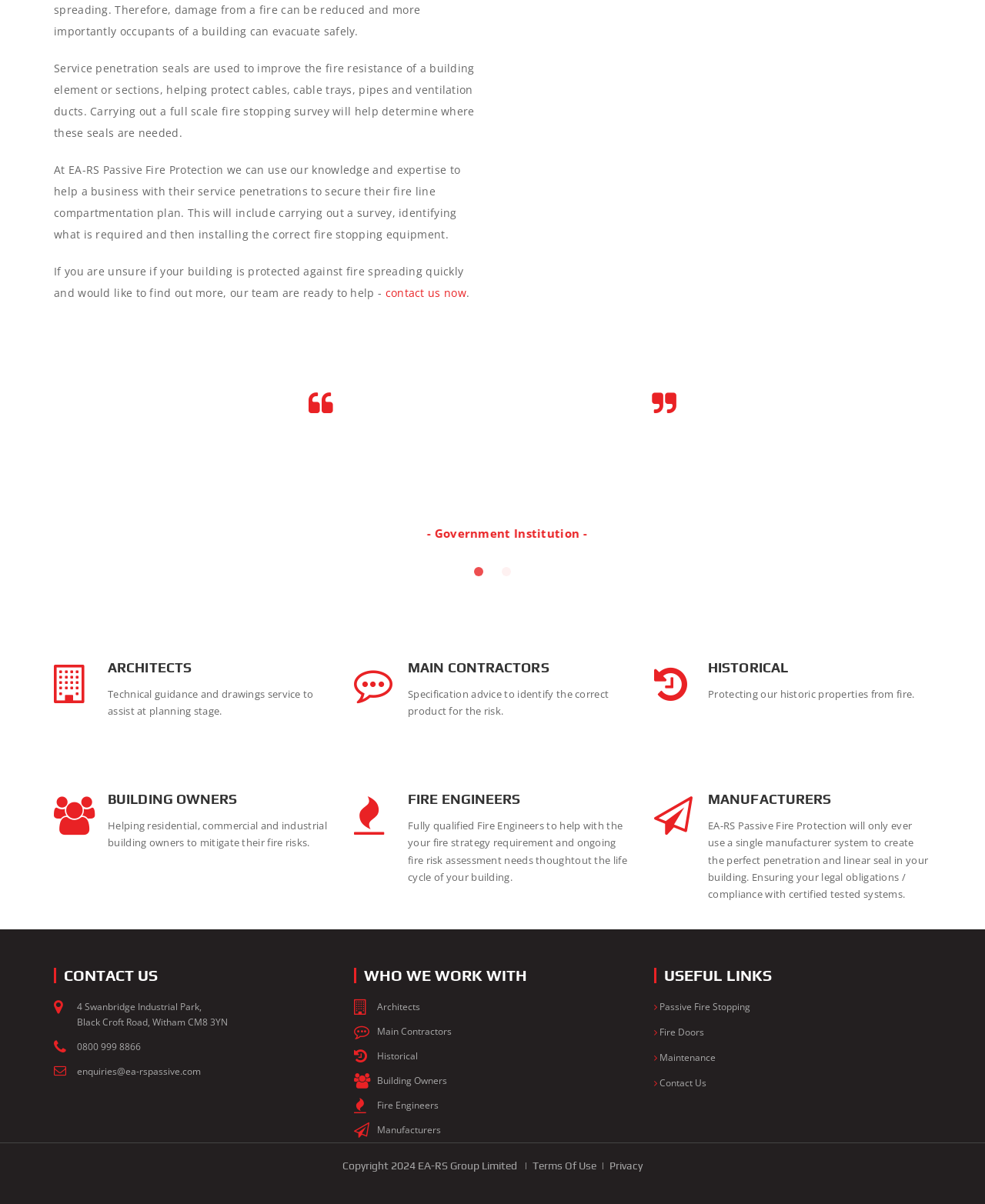Answer this question in one word or a short phrase: What is the purpose of service penetration seals?

Improve fire resistance